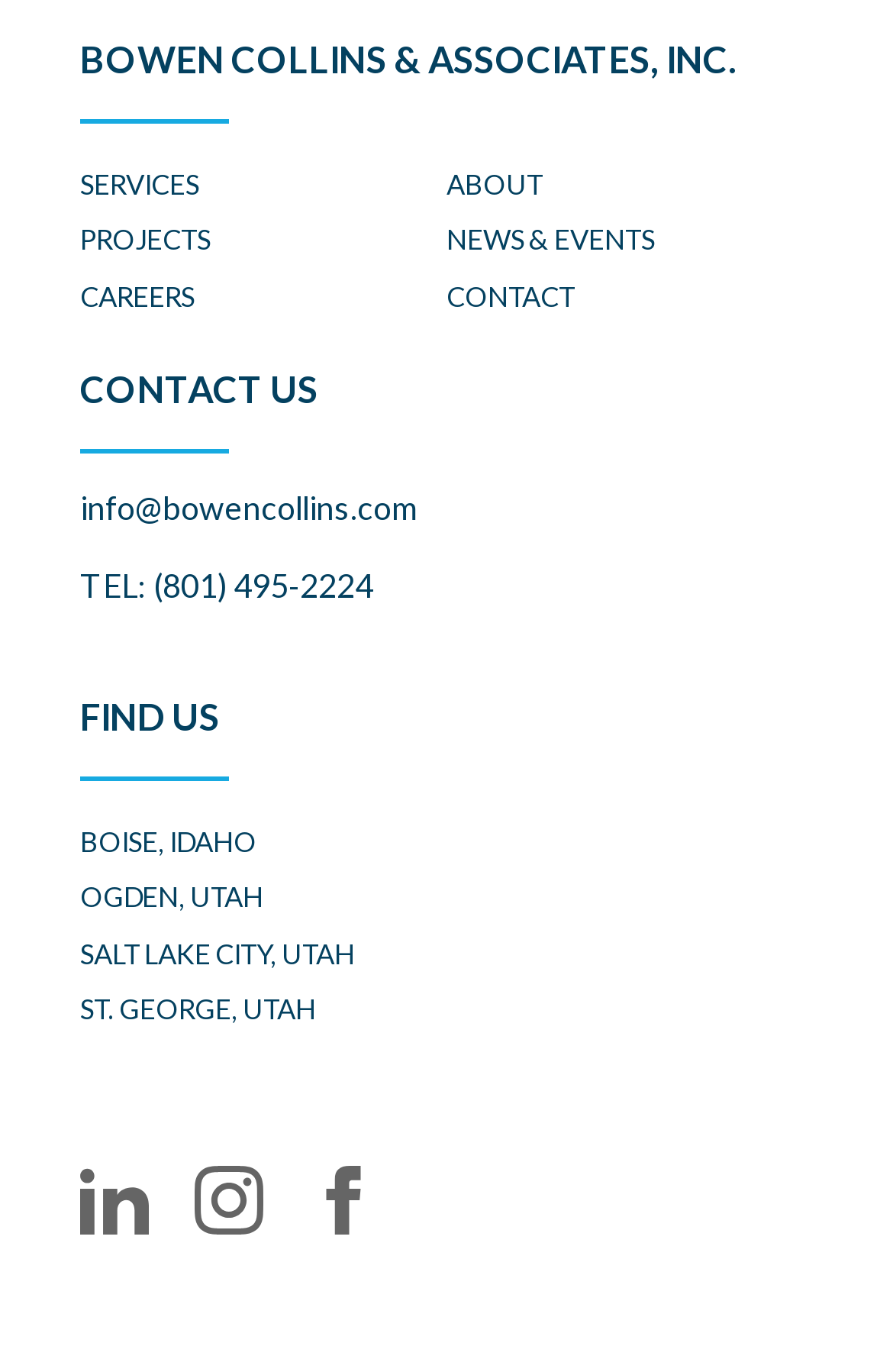Find the bounding box coordinates of the clickable region needed to perform the following instruction: "Click on SERVICES". The coordinates should be provided as four float numbers between 0 and 1, i.e., [left, top, right, bottom].

[0.09, 0.181, 0.223, 0.206]